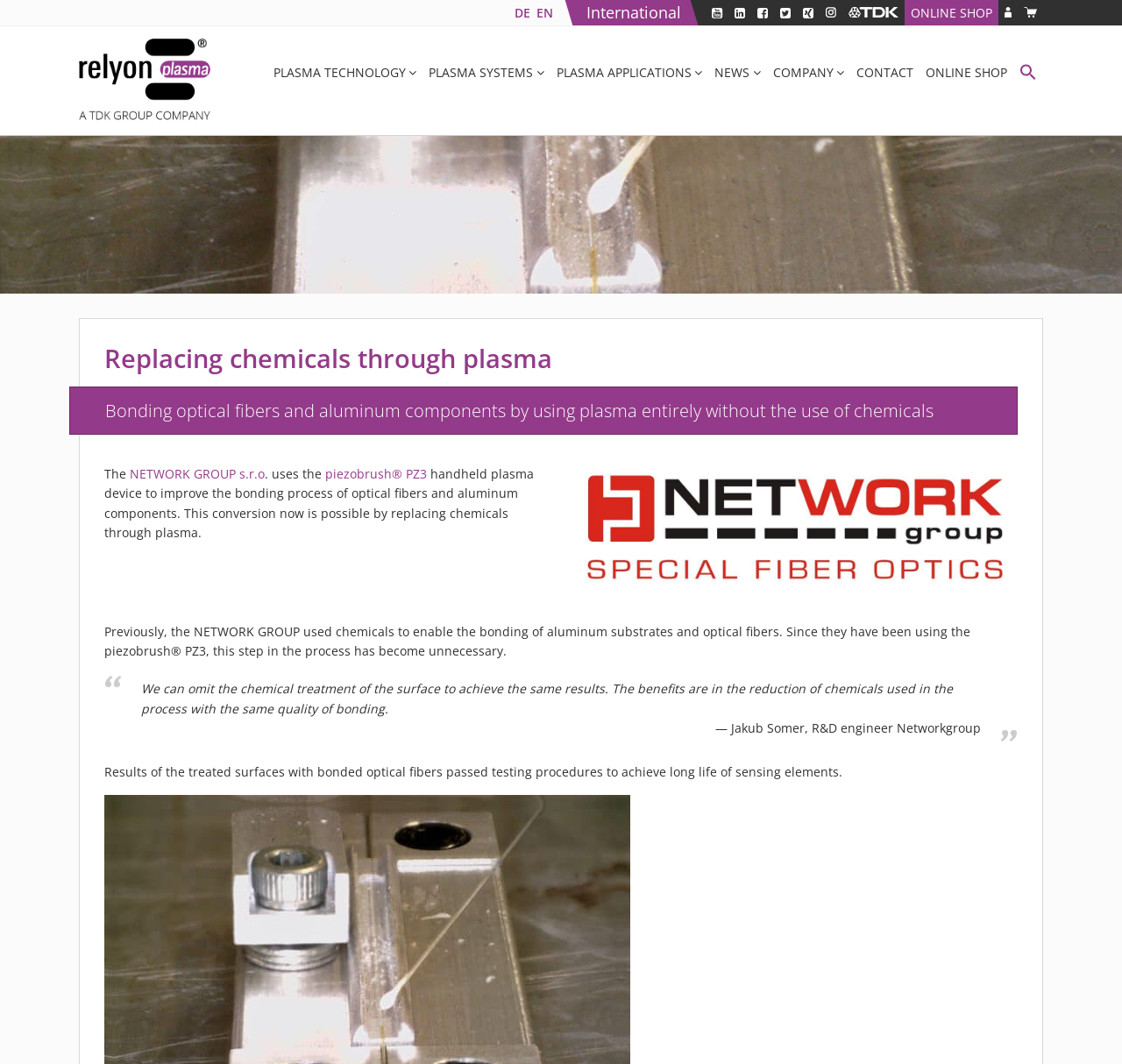Locate the bounding box coordinates of the clickable part needed for the task: "Search for something".

[0.903, 0.054, 0.93, 0.086]